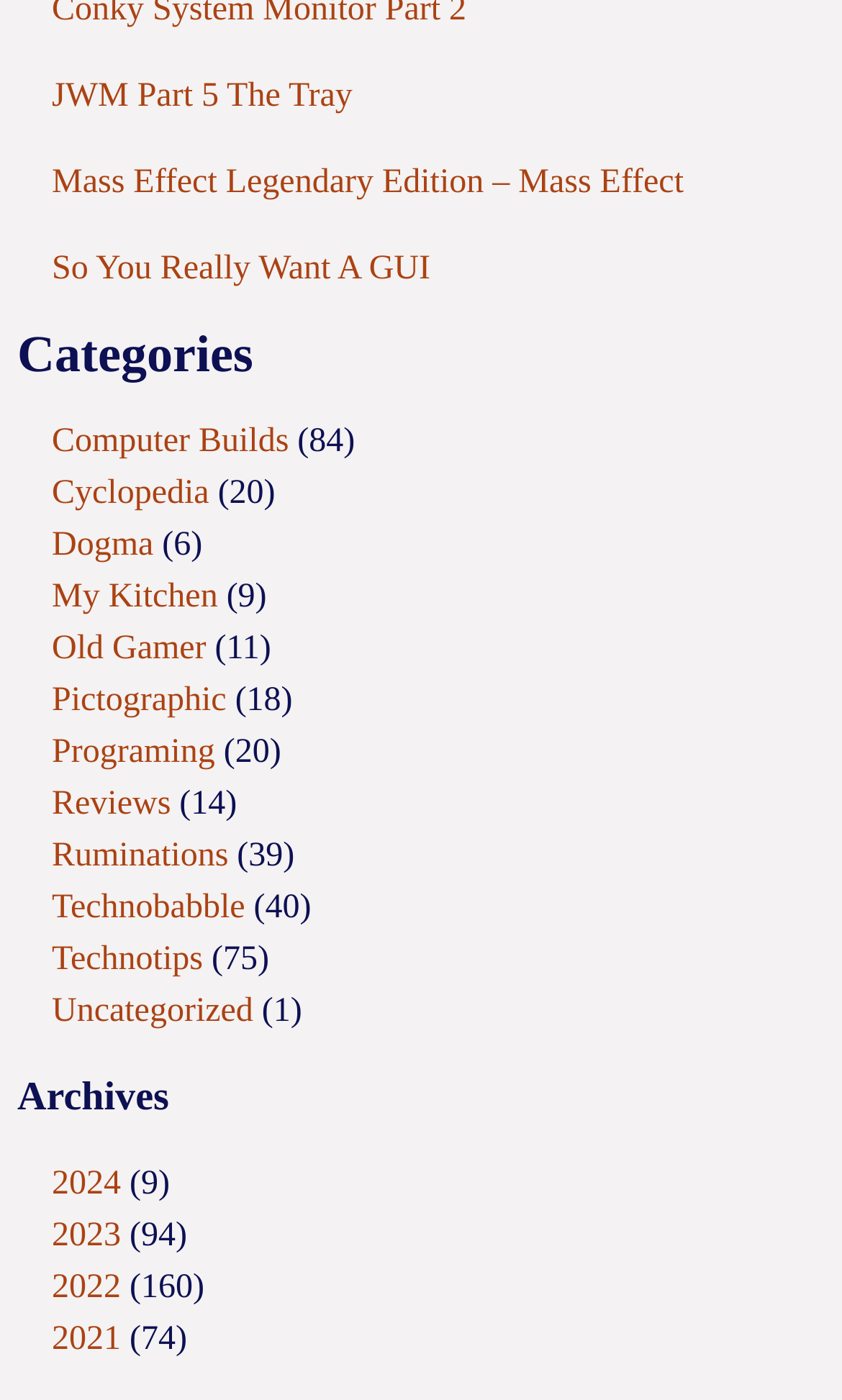Please identify the coordinates of the bounding box that should be clicked to fulfill this instruction: "Click on the 'JWM Part 5 The Tray' link".

[0.062, 0.056, 0.419, 0.082]